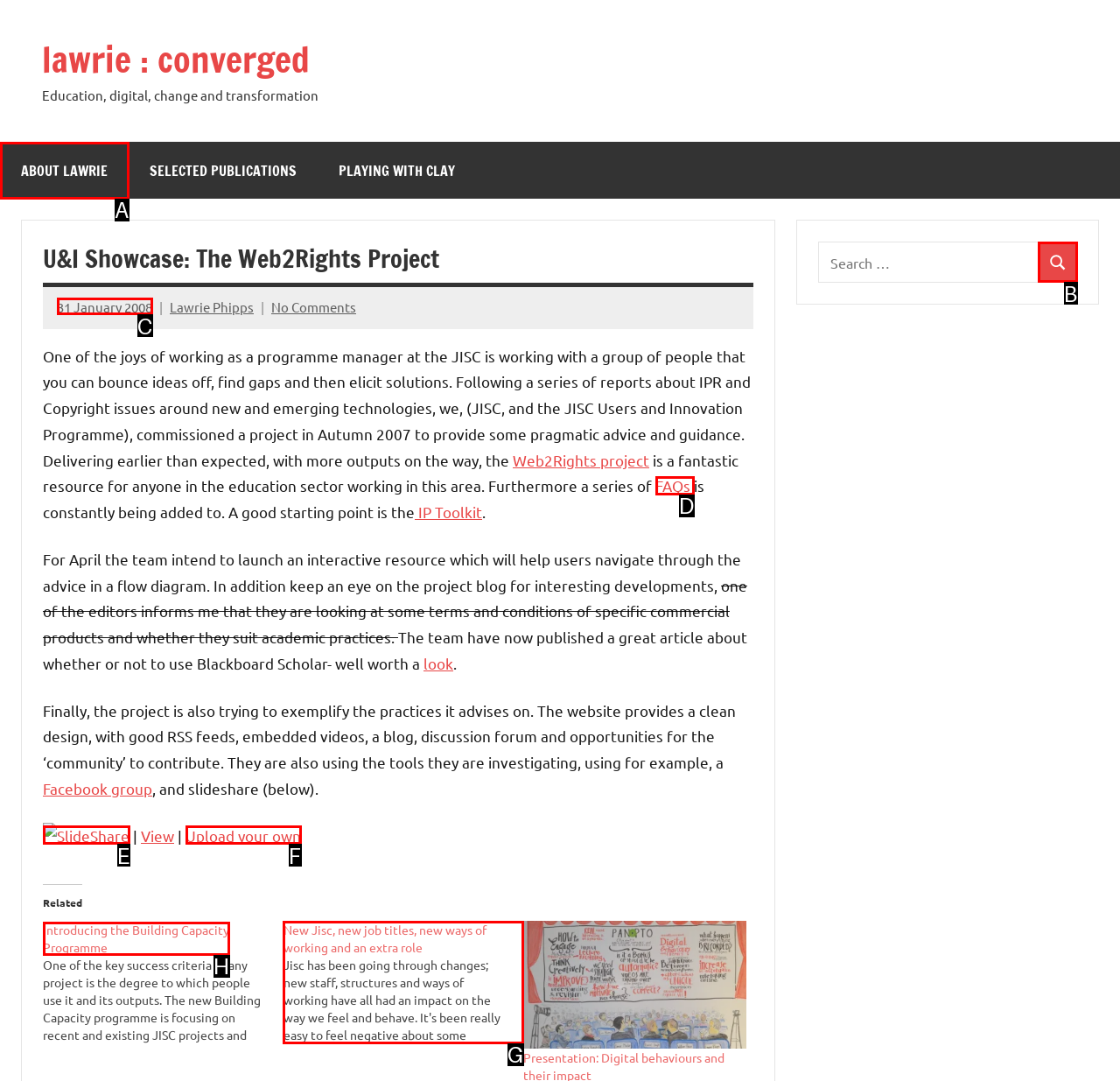Using the provided description: Introducing the Building Capacity Programme, select the most fitting option and return its letter directly from the choices.

H